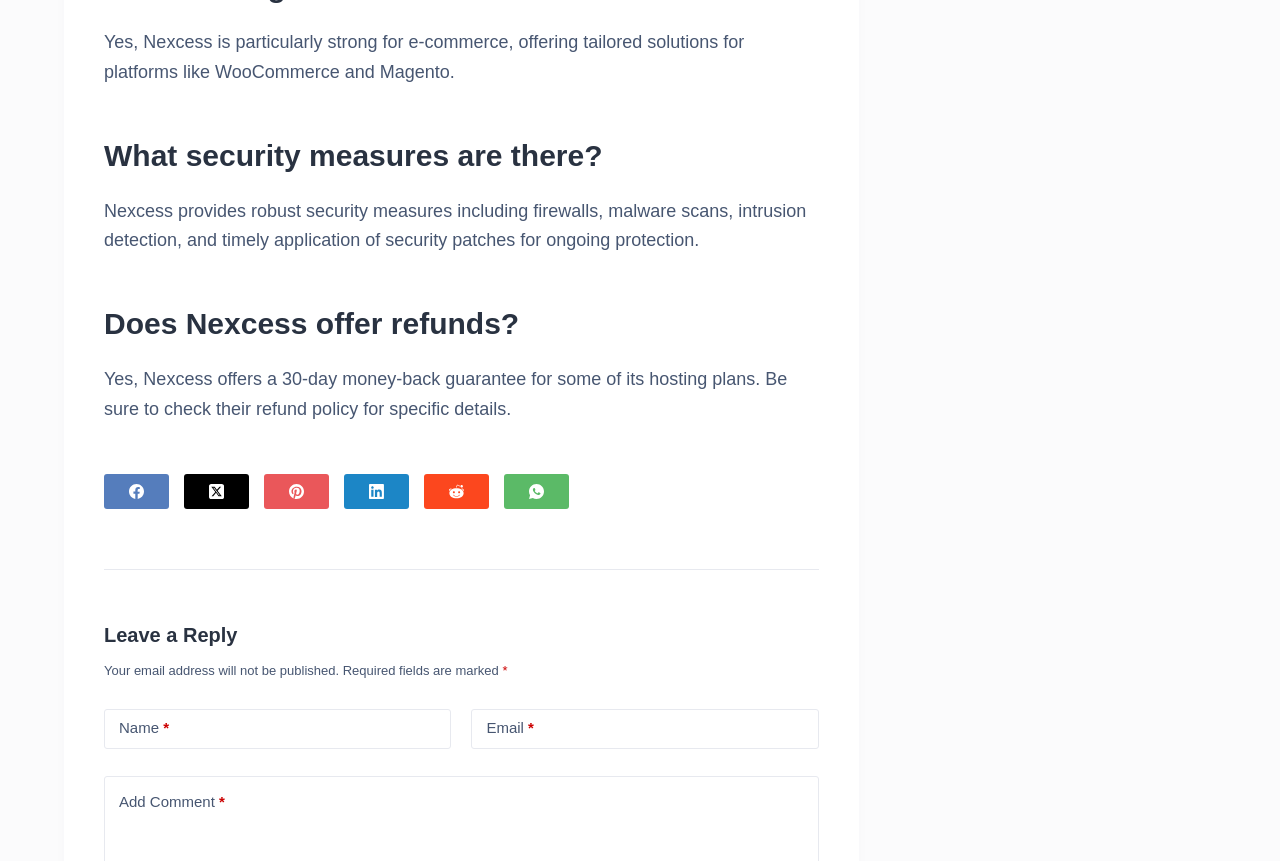Bounding box coordinates must be specified in the format (top-left x, top-left y, bottom-right x, bottom-right y). All values should be floating point numbers between 0 and 1. What are the bounding box coordinates of the UI element described as: aria-label="X (Twitter)"

[0.144, 0.551, 0.195, 0.592]